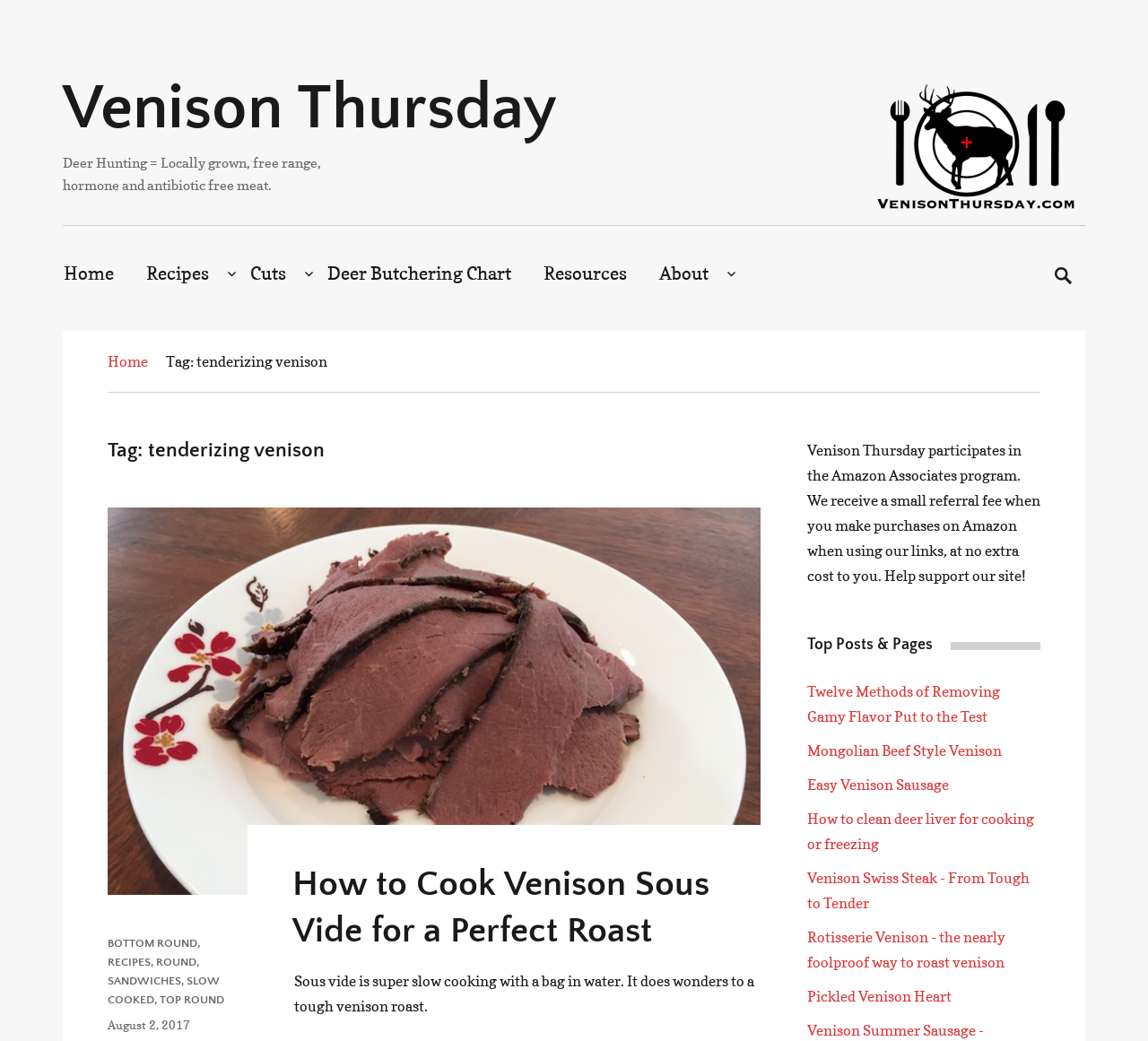Please specify the bounding box coordinates of the clickable region to carry out the following instruction: "Click on the 'Home' link". The coordinates should be four float numbers between 0 and 1, in the format [left, top, right, bottom].

[0.055, 0.252, 0.099, 0.274]